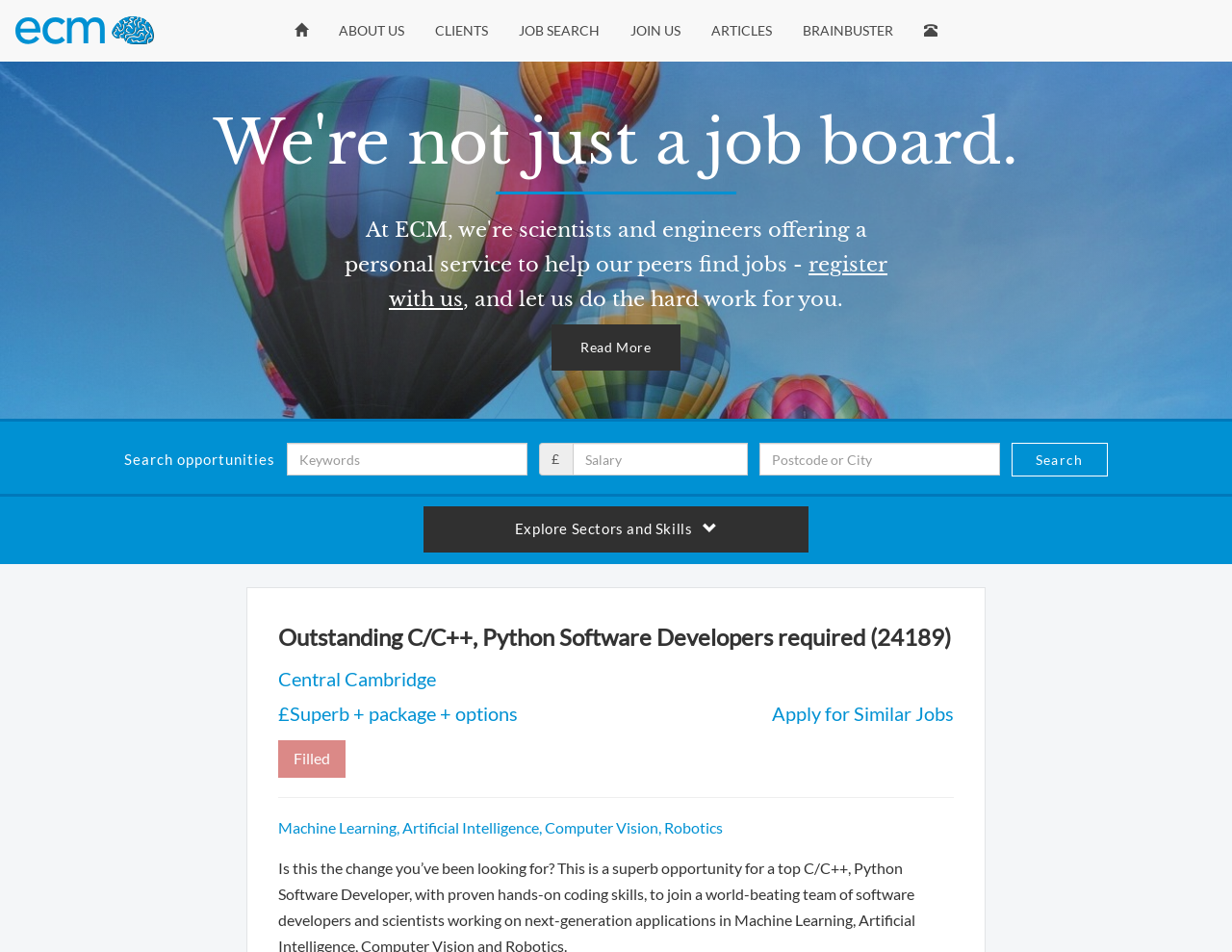Identify the bounding box coordinates for the UI element that matches this description: "parent_node: Search opportunities name="keywords" placeholder="Keywords"".

[0.233, 0.465, 0.428, 0.5]